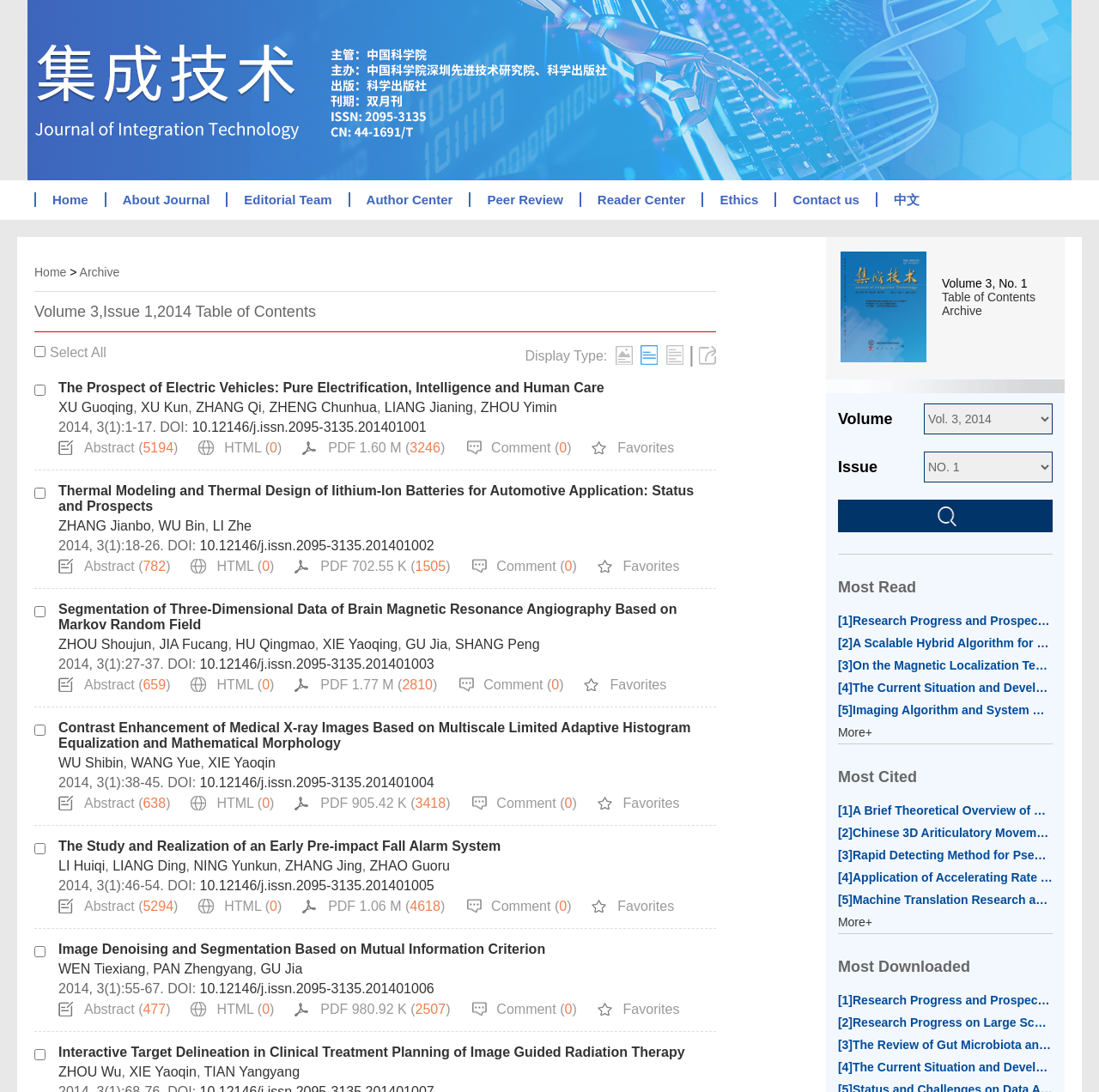Determine the bounding box coordinates for the UI element with the following description: "parent_node: Display Type: | title="Export"". The coordinates should be four float numbers between 0 and 1, represented as [left, top, right, bottom].

[0.636, 0.316, 0.651, 0.334]